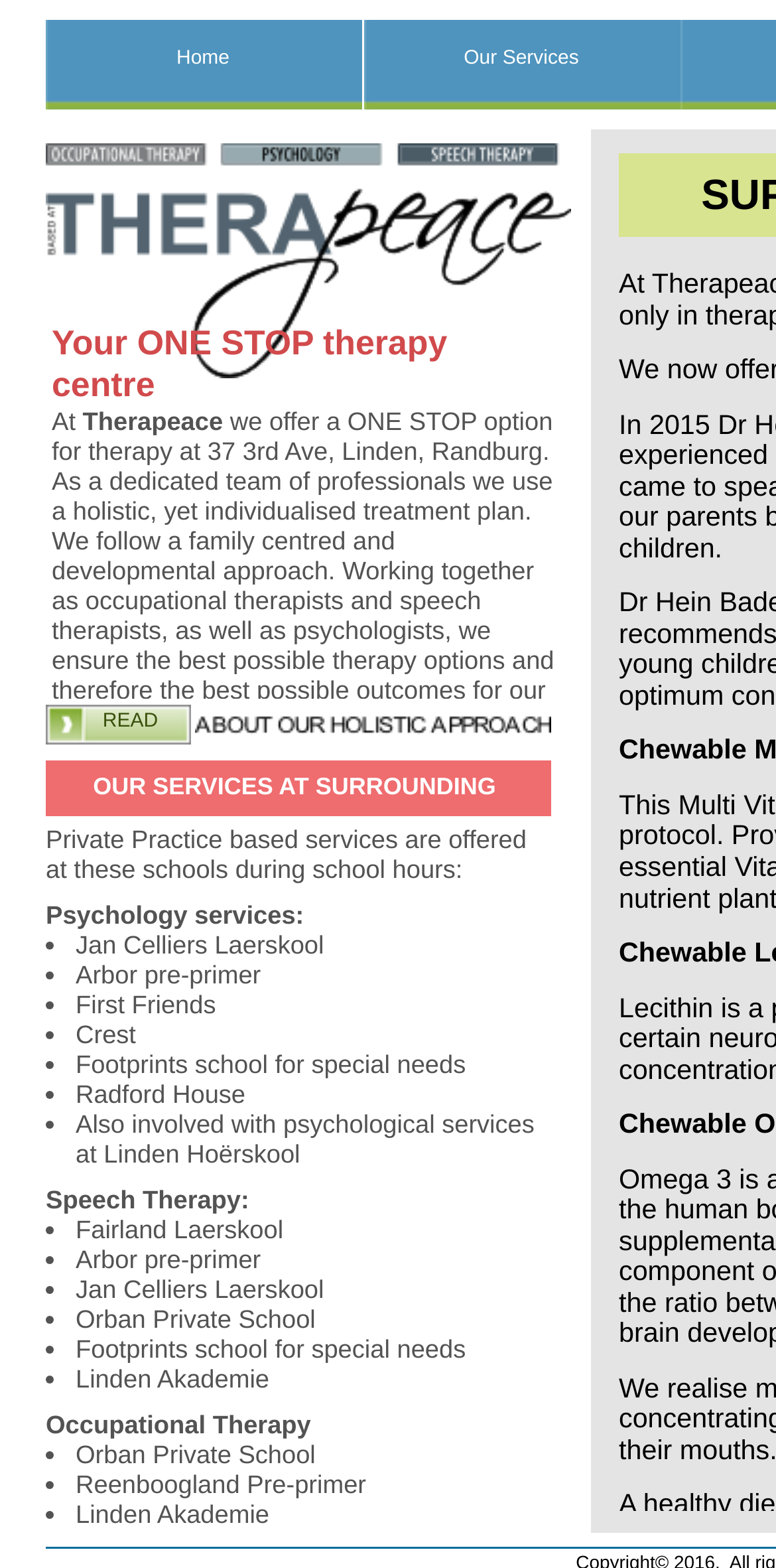Using the provided element description, identify the bounding box coordinates as (top-left x, top-left y, bottom-right x, bottom-right y). Ensure all values are between 0 and 1. Description: READ

[0.059, 0.449, 0.246, 0.475]